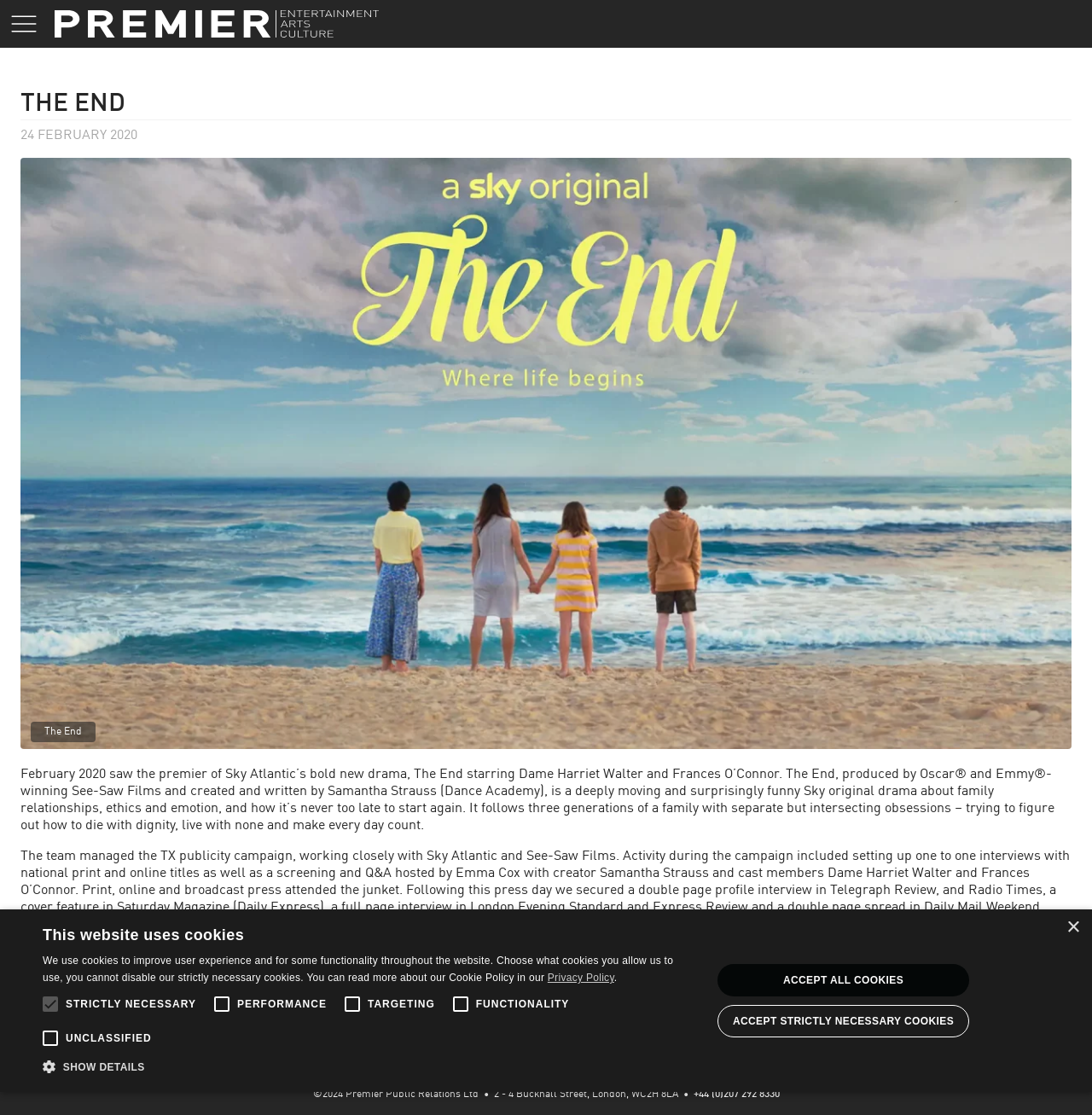Find the bounding box coordinates of the element I should click to carry out the following instruction: "Follow us on Instagram".

[0.429, 0.939, 0.472, 0.951]